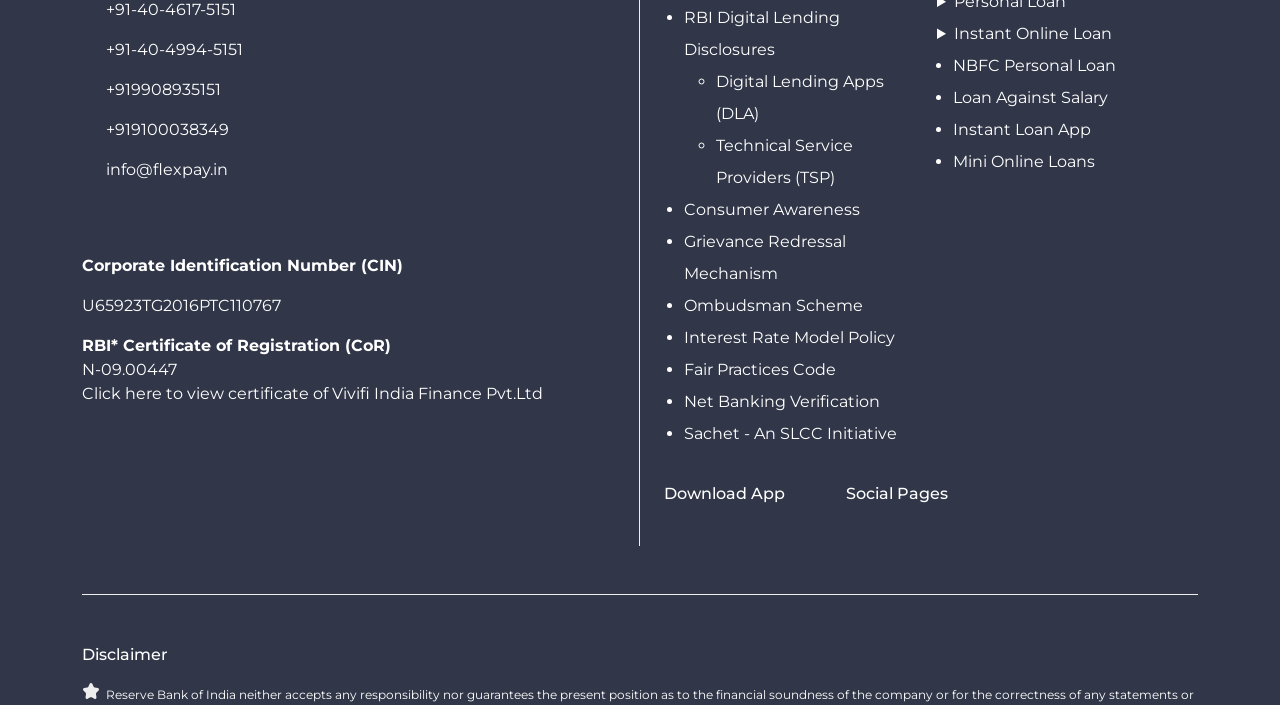Please find the bounding box for the UI element described by: "parent_node: Blue and Green Tomorrow".

None